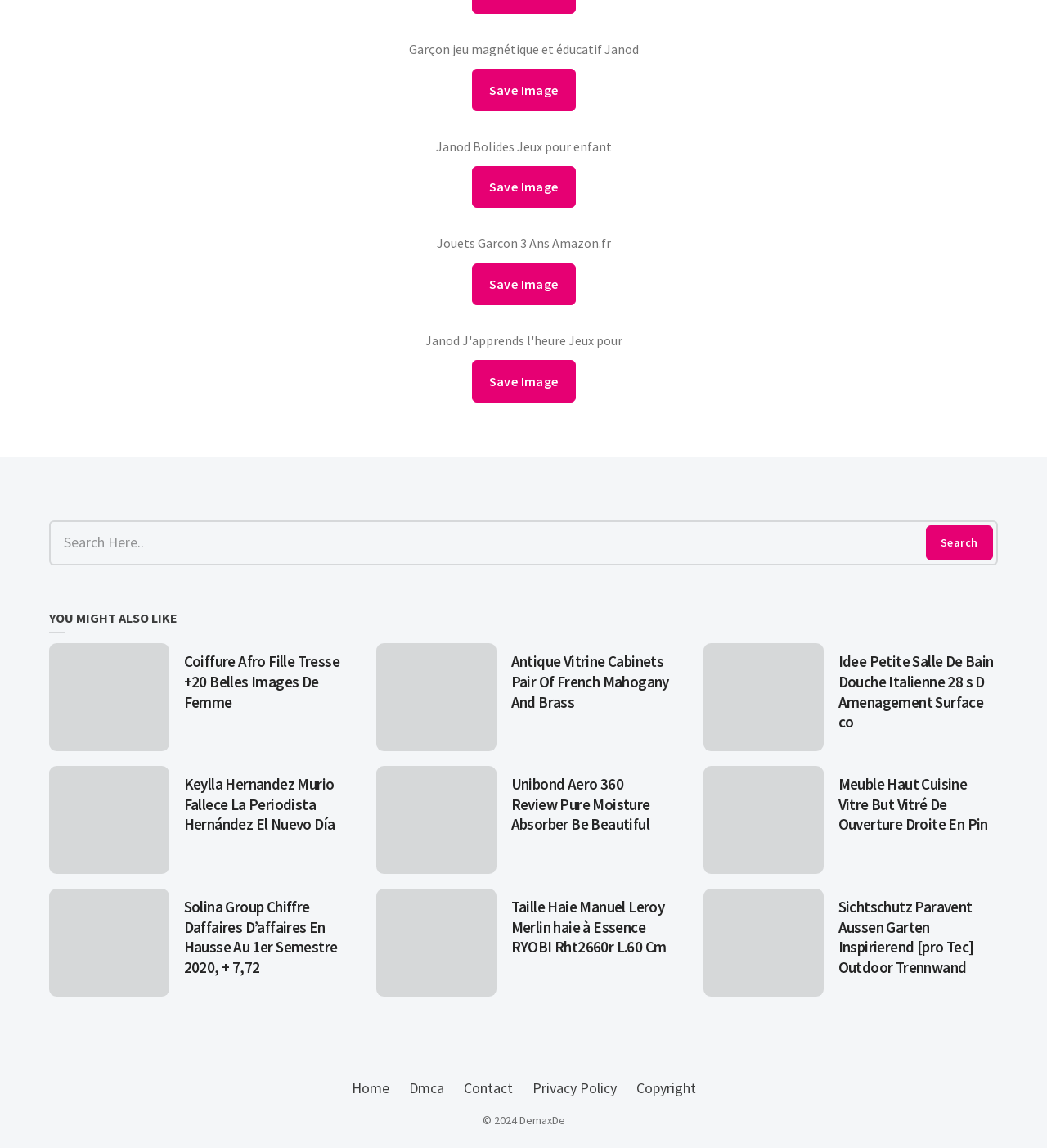Provide the bounding box coordinates of the UI element that matches the description: "Privacy Policy".

[0.502, 0.934, 0.595, 0.961]